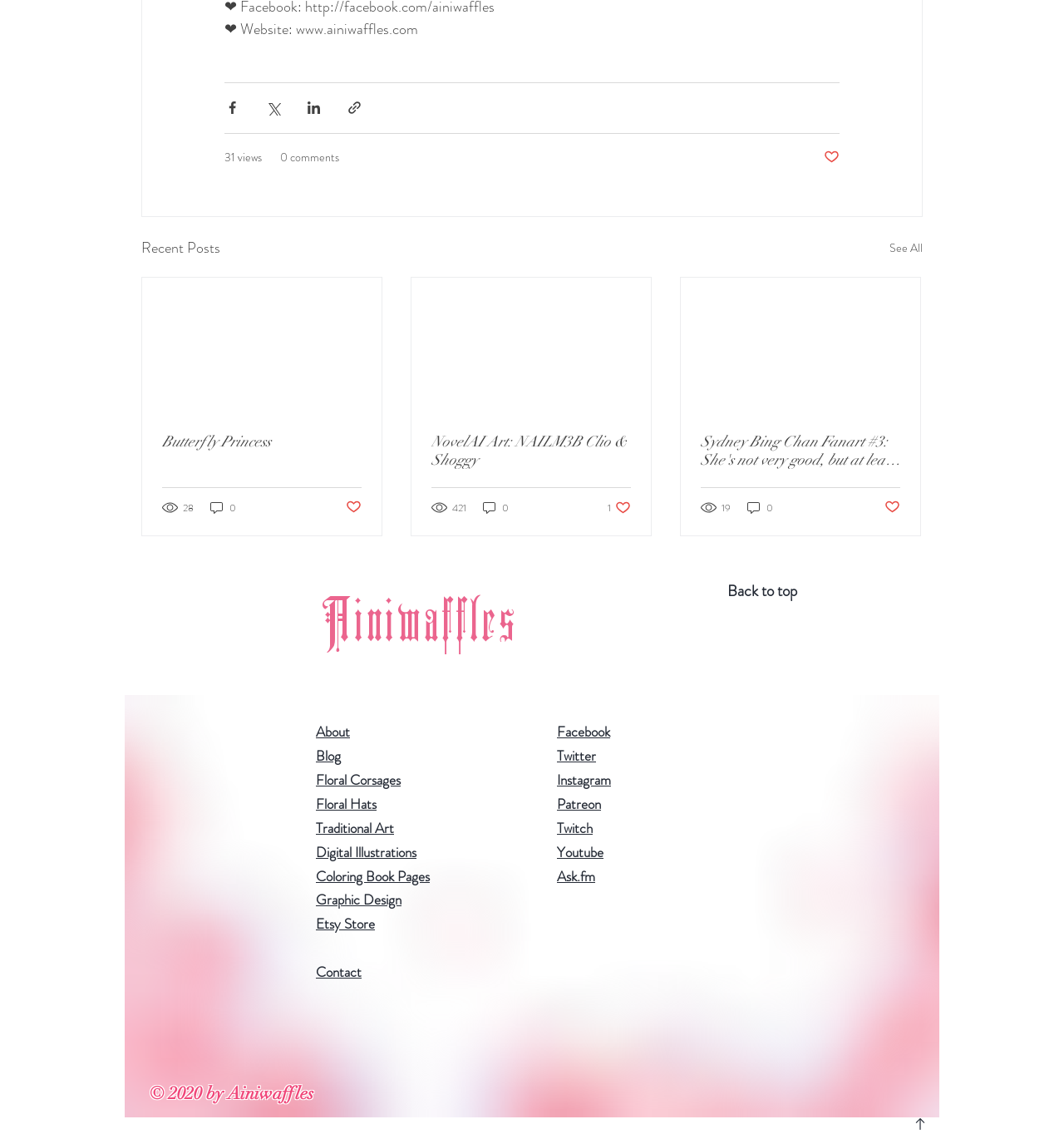Locate the UI element described as follows: "Coloring Book Pages". Return the bounding box coordinates as four float numbers between 0 and 1 in the order [left, top, right, bottom].

[0.297, 0.764, 0.404, 0.781]